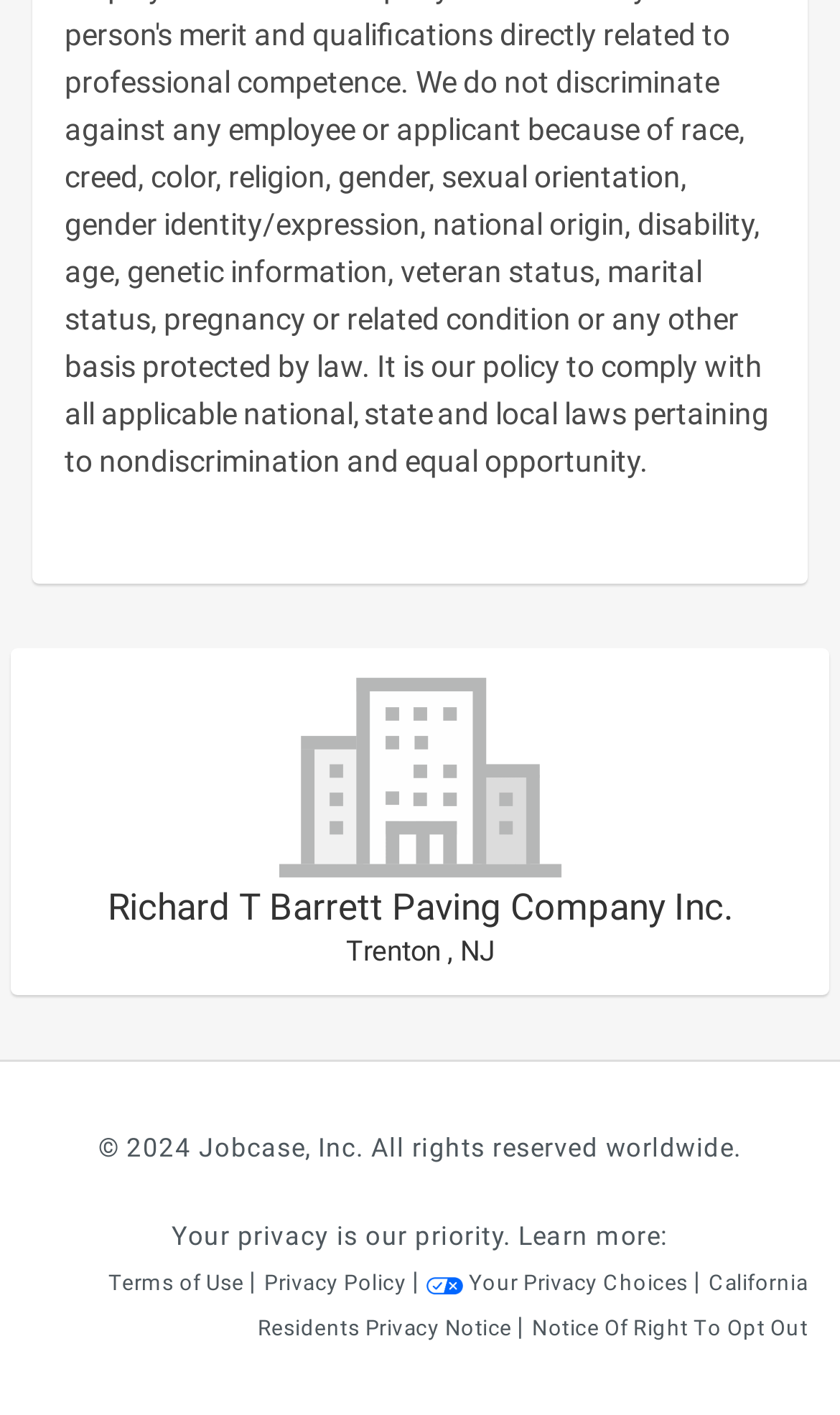What is the purpose of the links at the bottom of the webpage?
Provide a thorough and detailed answer to the question.

The links at the bottom of the webpage, such as 'Terms of Use', 'Privacy Policy', and 'California Residents Privacy Notice', suggest that they are providing legal information and policies related to the website, which is a common practice for websites to comply with laws and regulations.